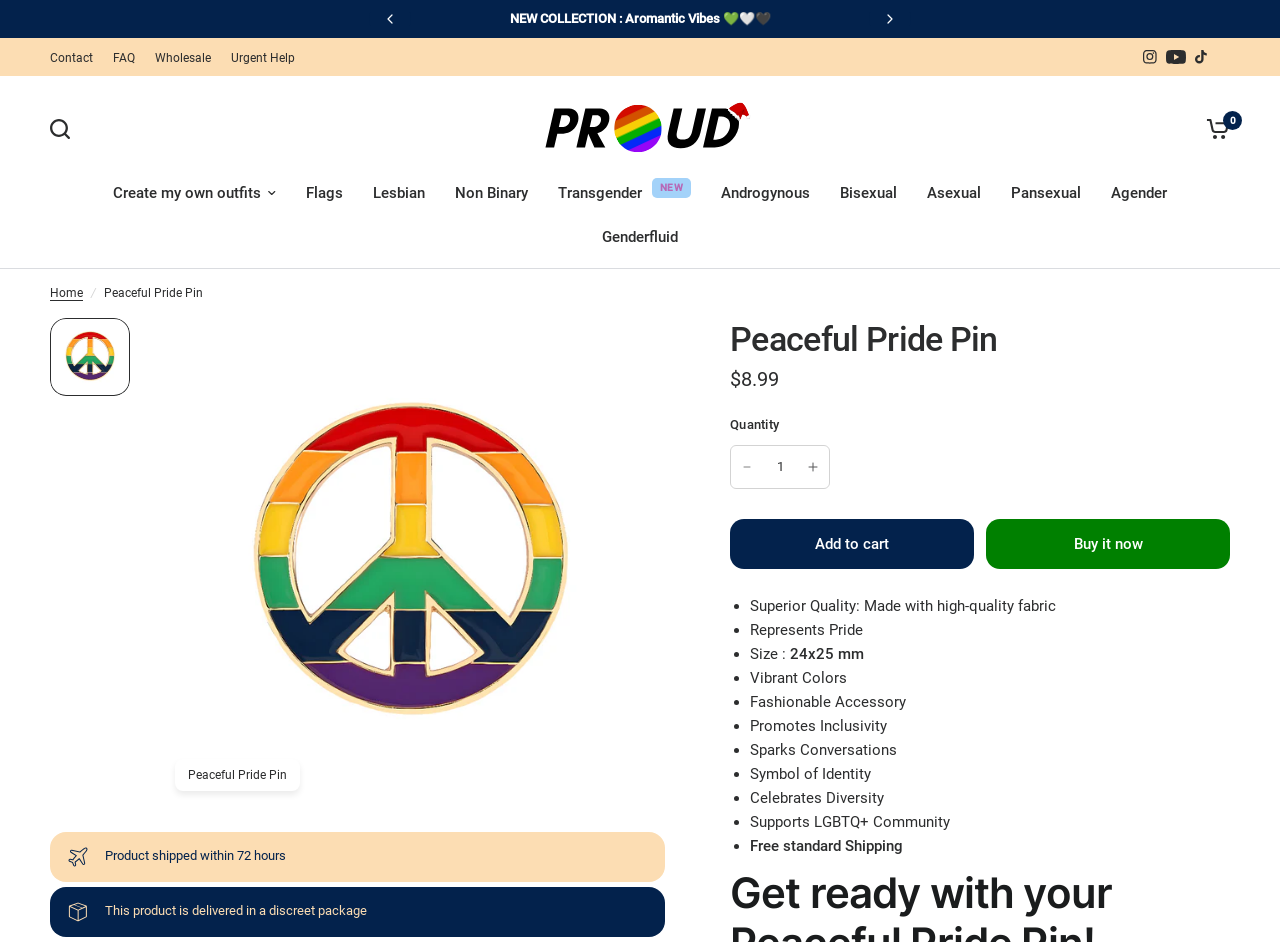Please respond to the question using a single word or phrase:
What is the orientation of the menubar?

horizontal